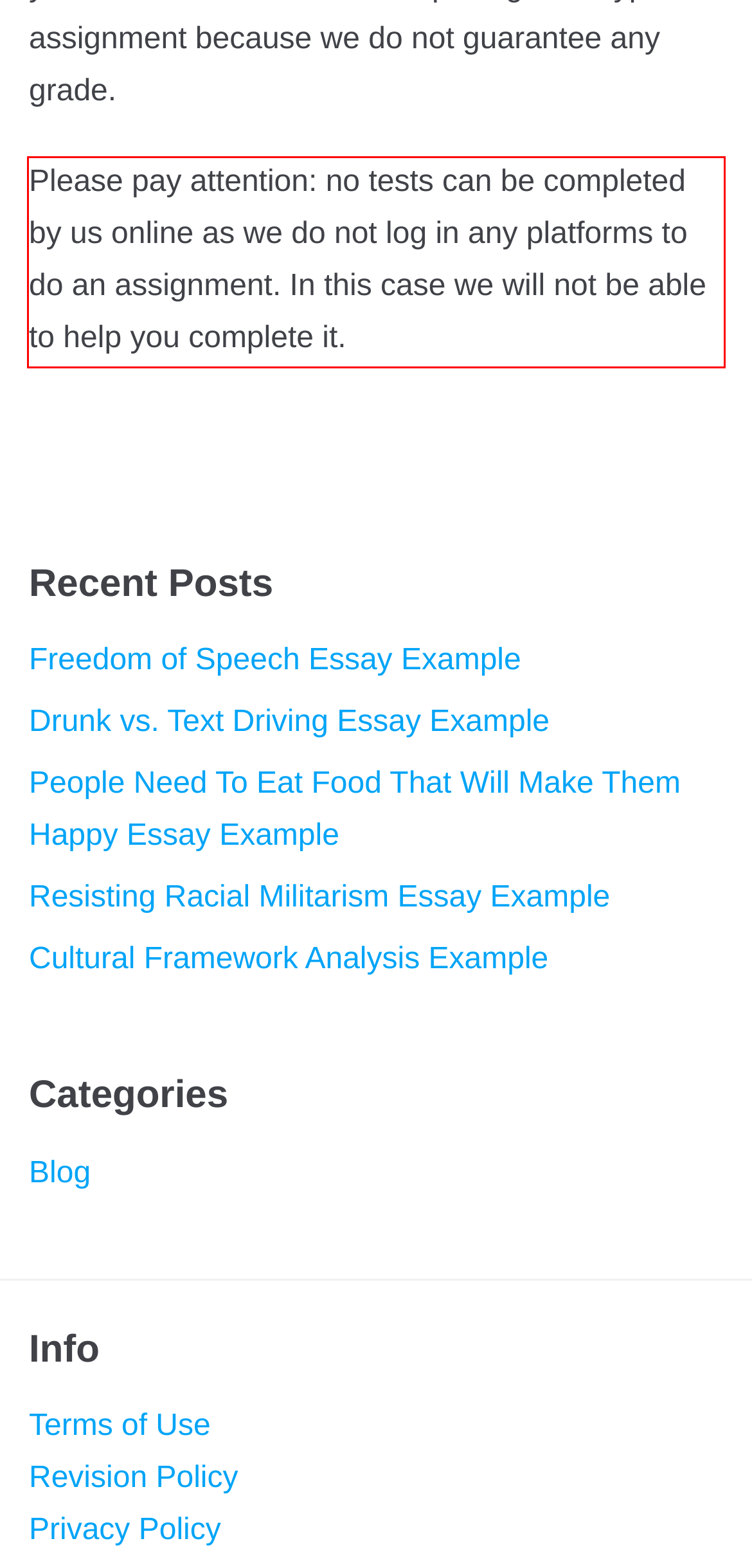Within the provided webpage screenshot, find the red rectangle bounding box and perform OCR to obtain the text content.

Please pay attention: no tests can be completed by us online as we do not log in any platforms to do an assignment. In this case we will not be able to help you complete it.